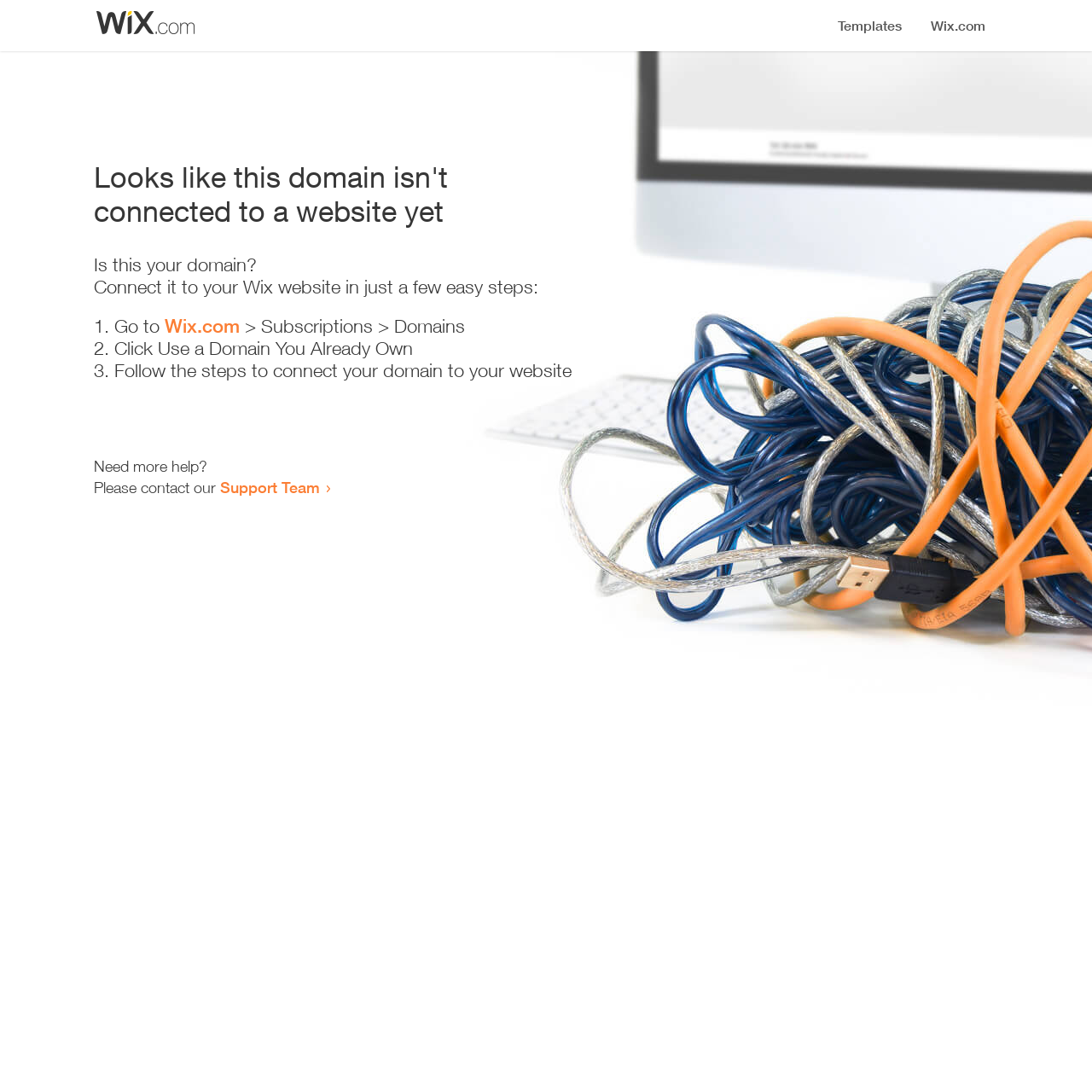Give a one-word or short phrase answer to the question: 
How many steps are required to connect the domain?

3